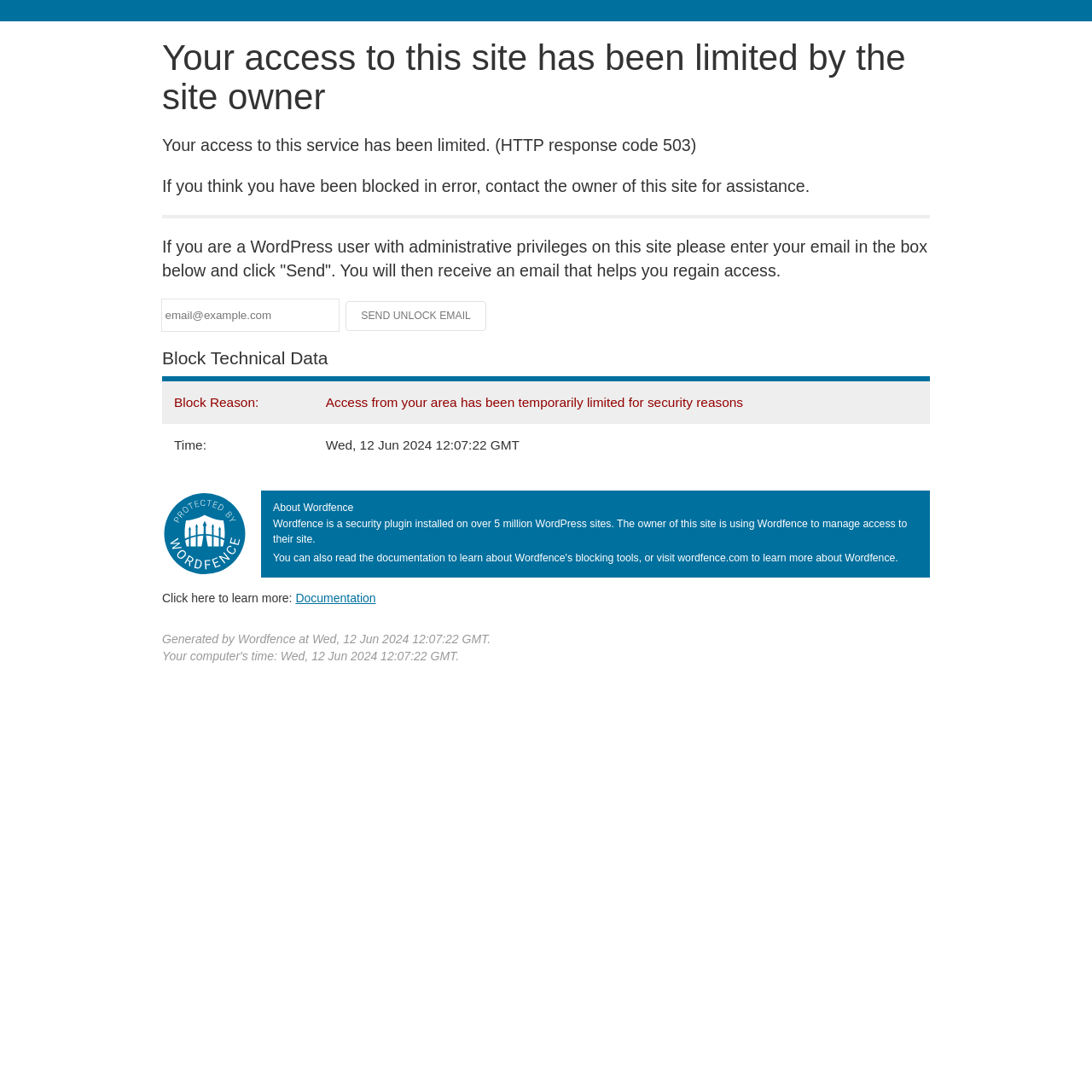Please locate and retrieve the main header text of the webpage.

Your access to this site has been limited by the site owner